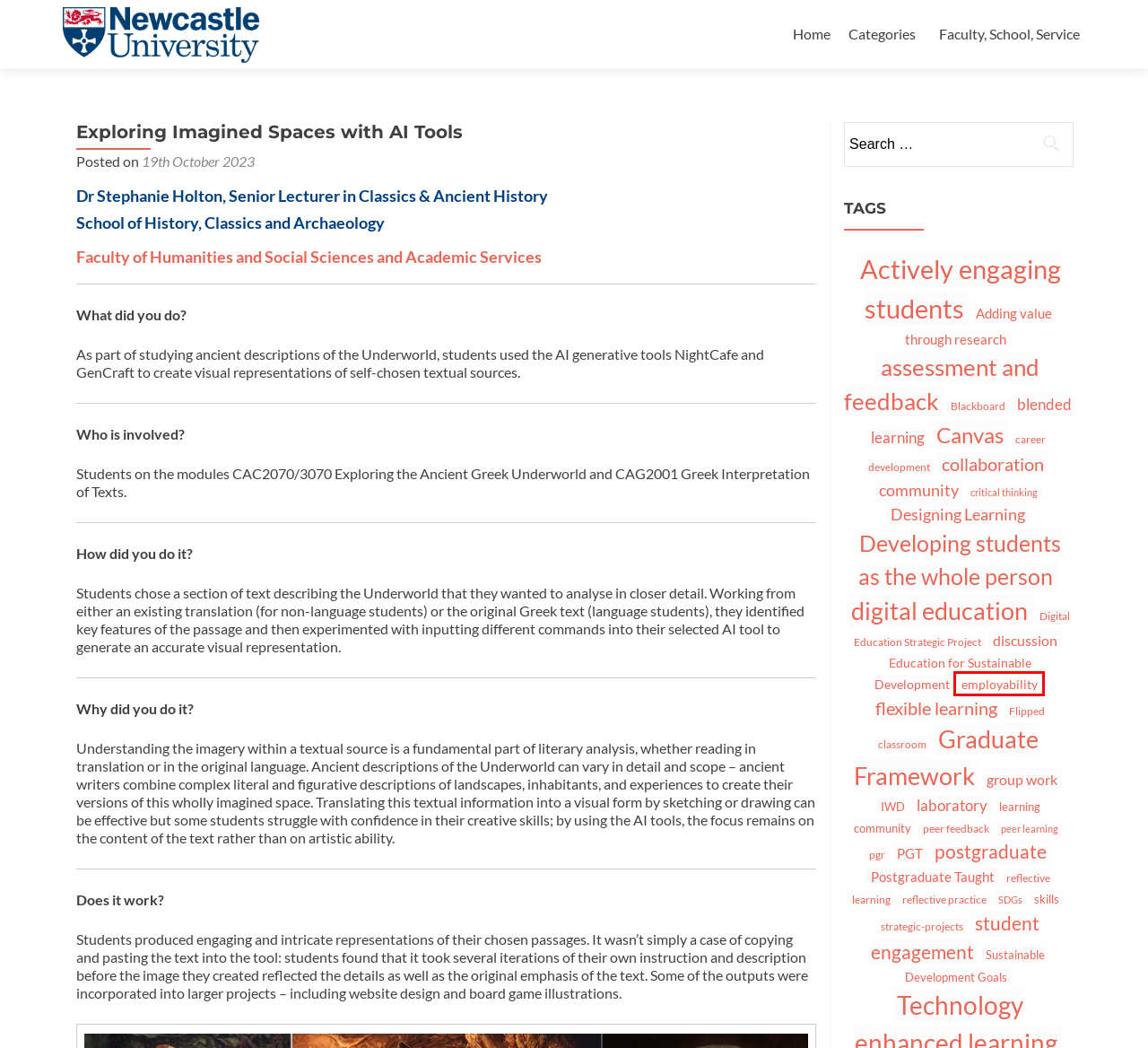Look at the screenshot of the webpage and find the element within the red bounding box. Choose the webpage description that best fits the new webpage that will appear after clicking the element. Here are the candidates:
A. digital education – Case Studies of Teaching Practice
B. IWD – Case Studies of Teaching Practice
C. Postgraduate Taught – Case Studies of Teaching Practice
D. School – Case Studies of Teaching Practice
E. student engagement – Case Studies of Teaching Practice
F. Developing students as the whole person – Case Studies of Teaching Practice
G. Designing Learning – Case Studies of Teaching Practice
H. employability – Case Studies of Teaching Practice

H